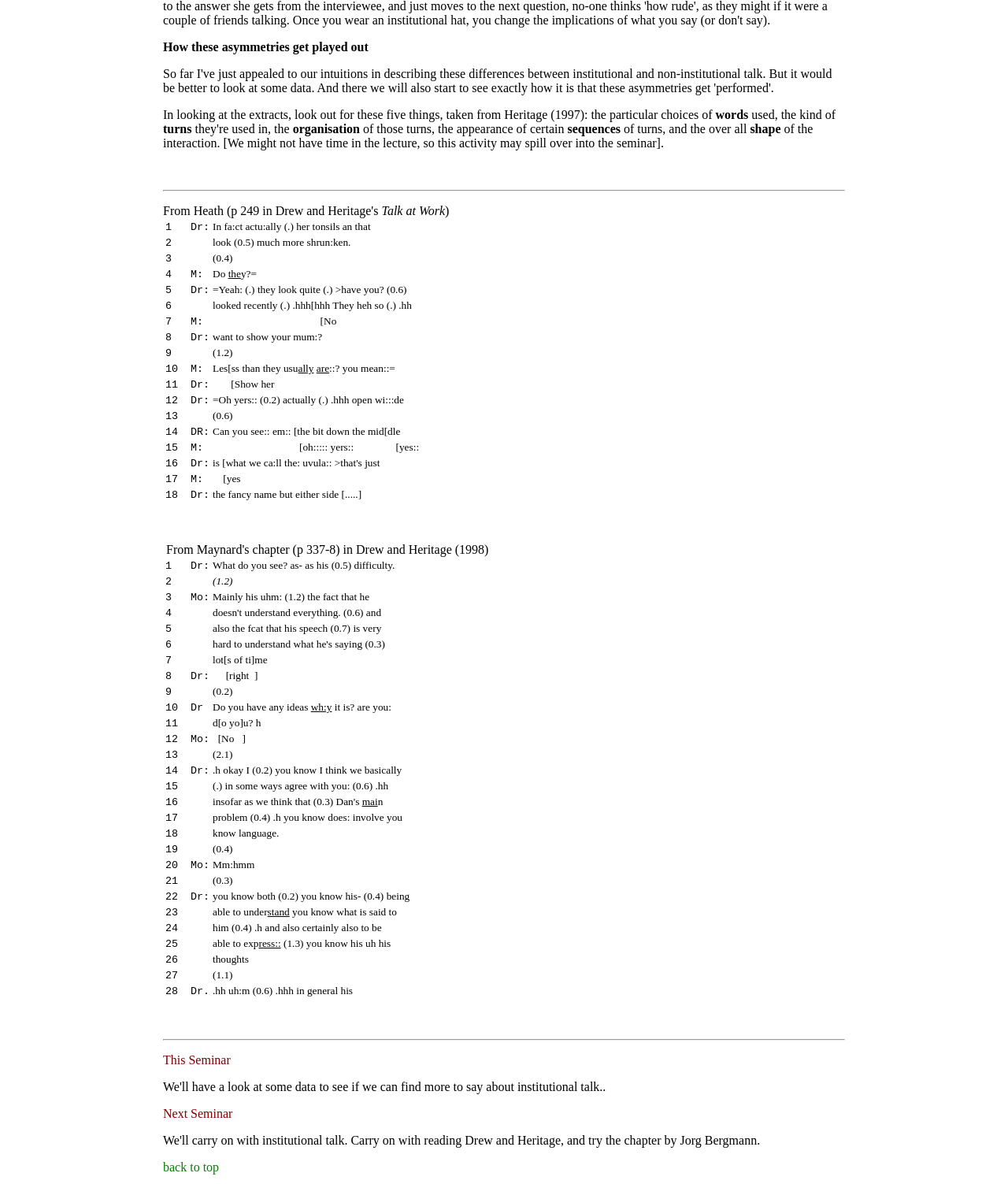Who are the speakers in the conversation?
Examine the image and give a concise answer in one word or a short phrase.

Dr and M